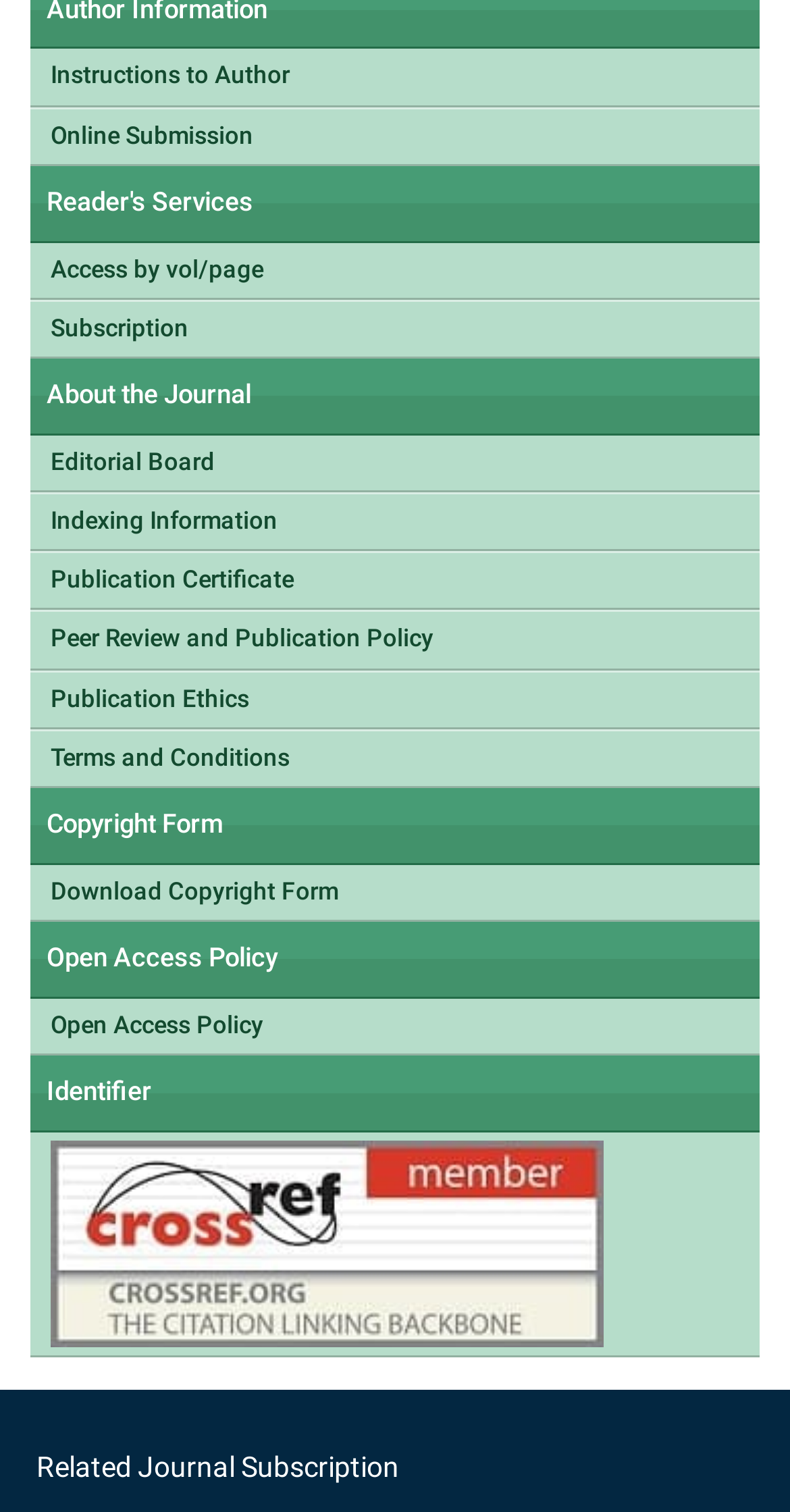What is the first link on the webpage?
Please look at the screenshot and answer using one word or phrase.

Instructions to Author